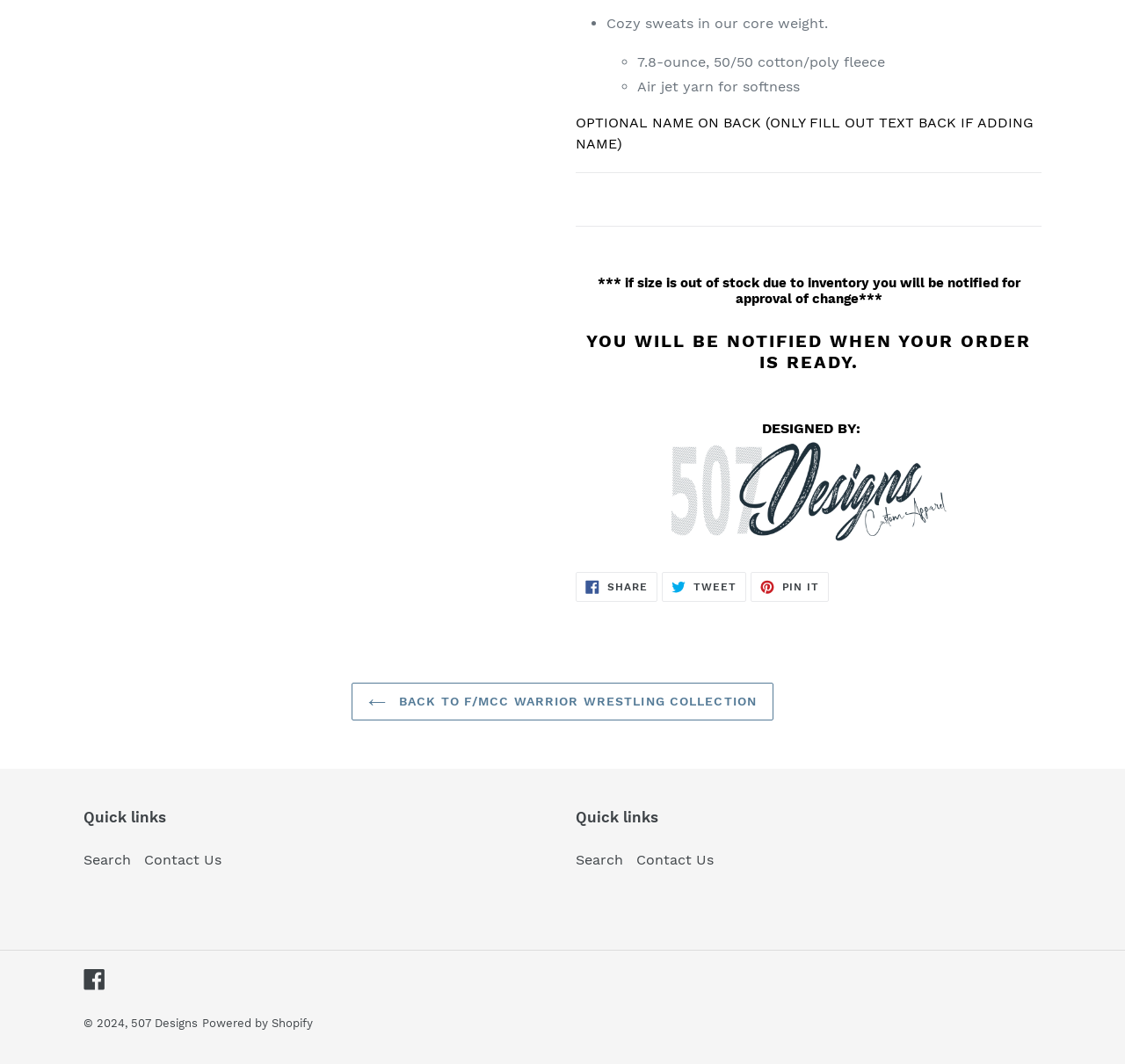Please answer the following question using a single word or phrase: 
How can I share this page on social media?

Through Facebook, Twitter, or Pinterest